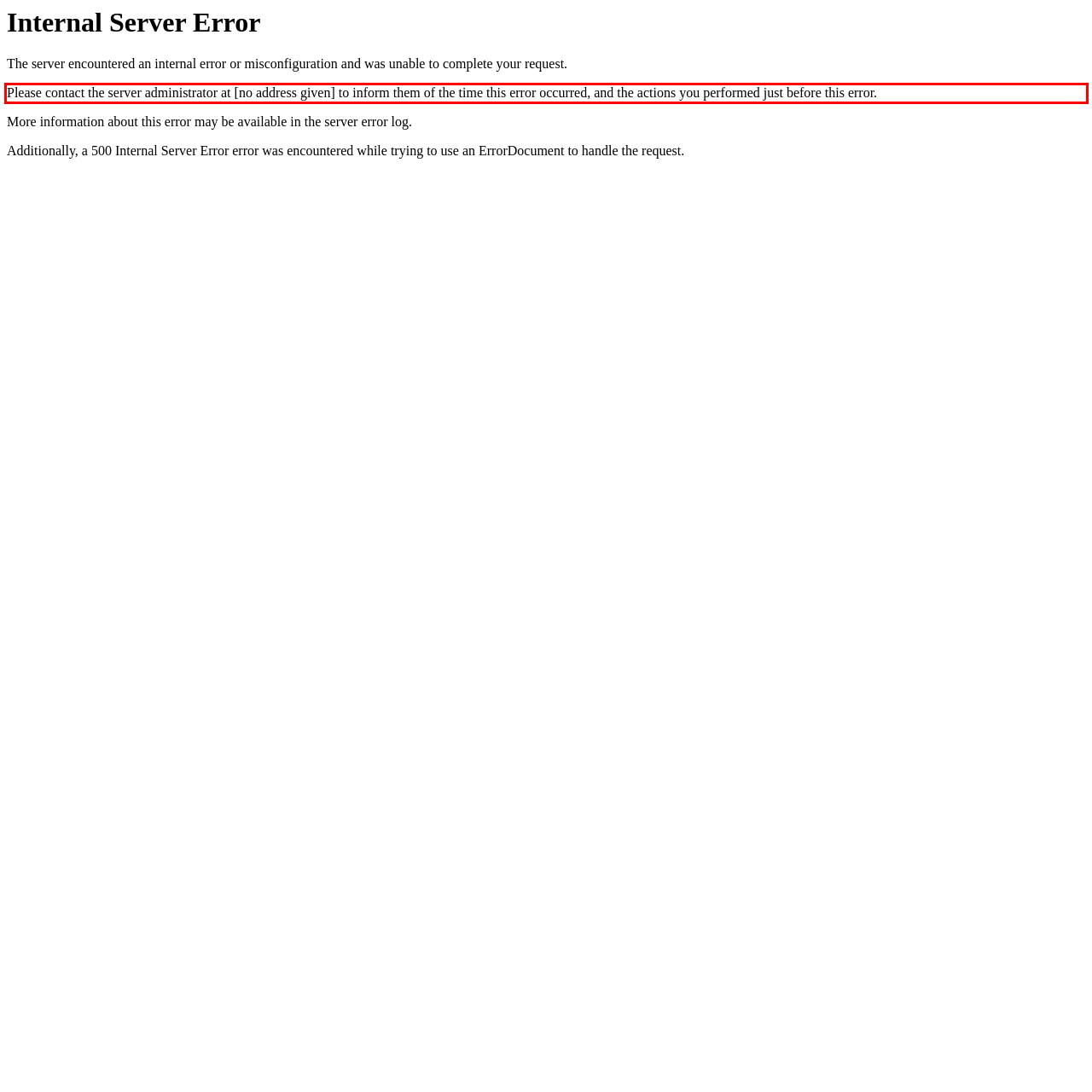Using OCR, extract the text content found within the red bounding box in the given webpage screenshot.

Please contact the server administrator at [no address given] to inform them of the time this error occurred, and the actions you performed just before this error.